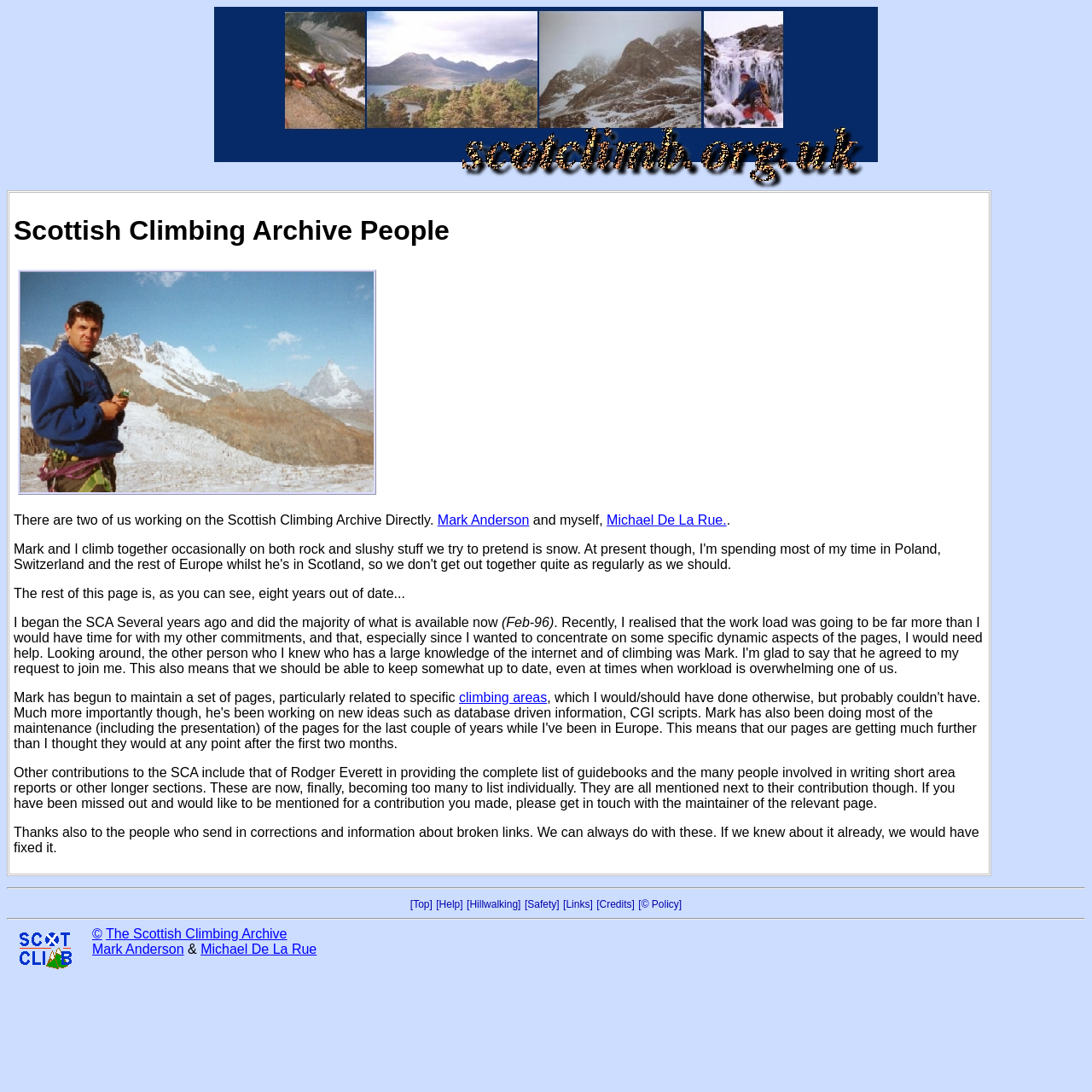Identify the bounding box coordinates for the element you need to click to achieve the following task: "Click the link to Mark Anderson's page". Provide the bounding box coordinates as four float numbers between 0 and 1, in the form [left, top, right, bottom].

[0.401, 0.469, 0.485, 0.483]